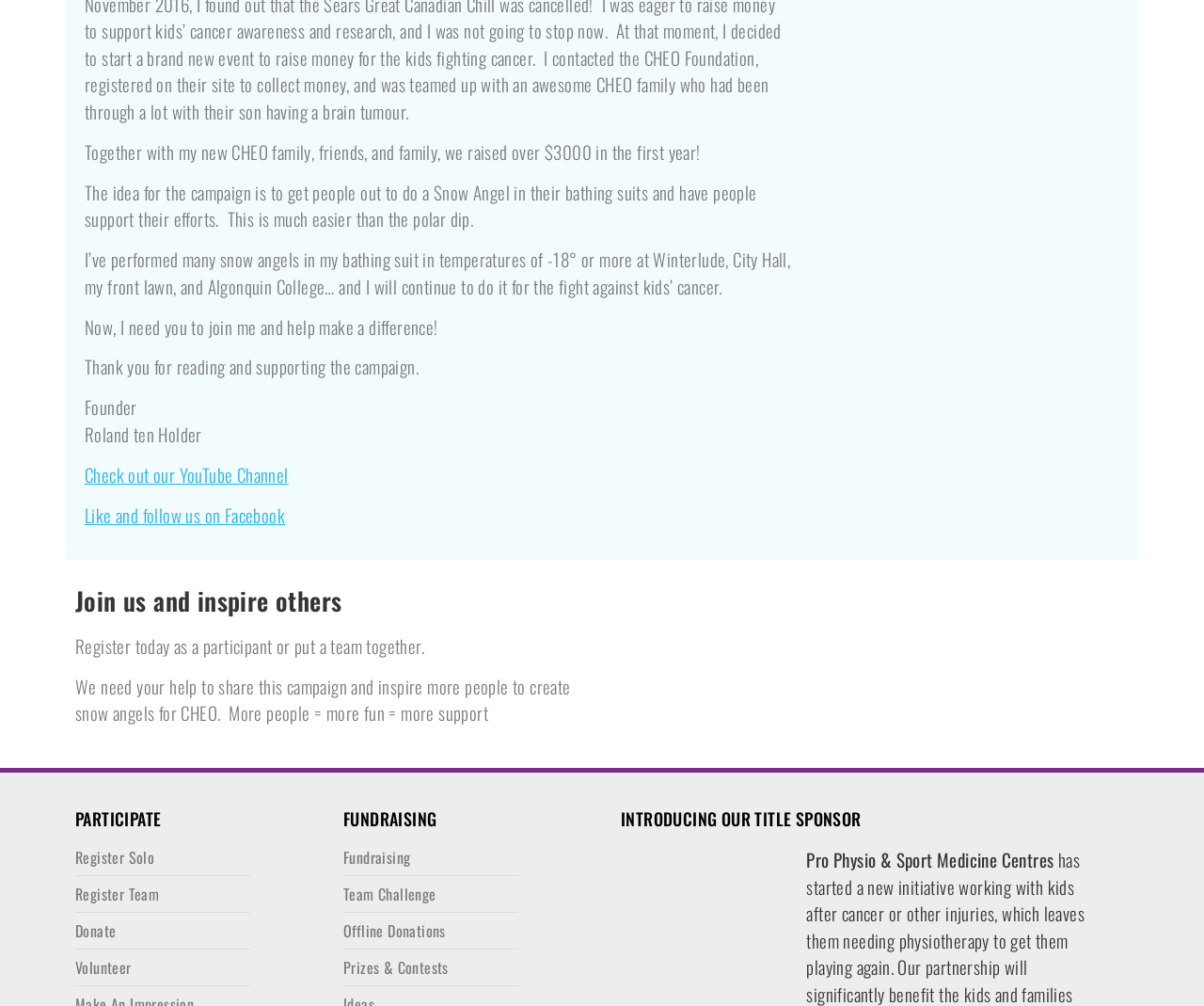From the element description: "Fundraising", extract the bounding box coordinates of the UI element. The coordinates should be expressed as four float numbers between 0 and 1, in the order [left, top, right, bottom].

[0.285, 0.841, 0.341, 0.864]